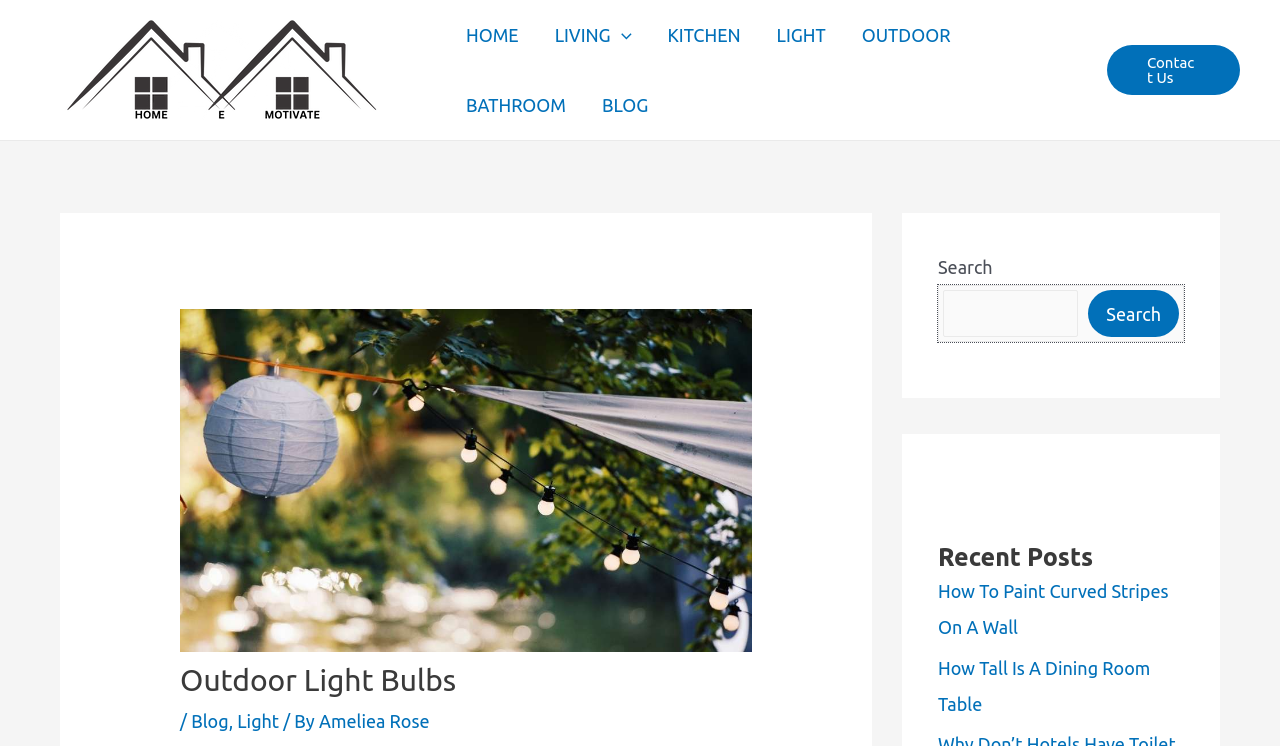Provide the bounding box coordinates for the area that should be clicked to complete the instruction: "Read the recent post 'How To Paint Curved Stripes On A Wall'".

[0.733, 0.779, 0.913, 0.854]